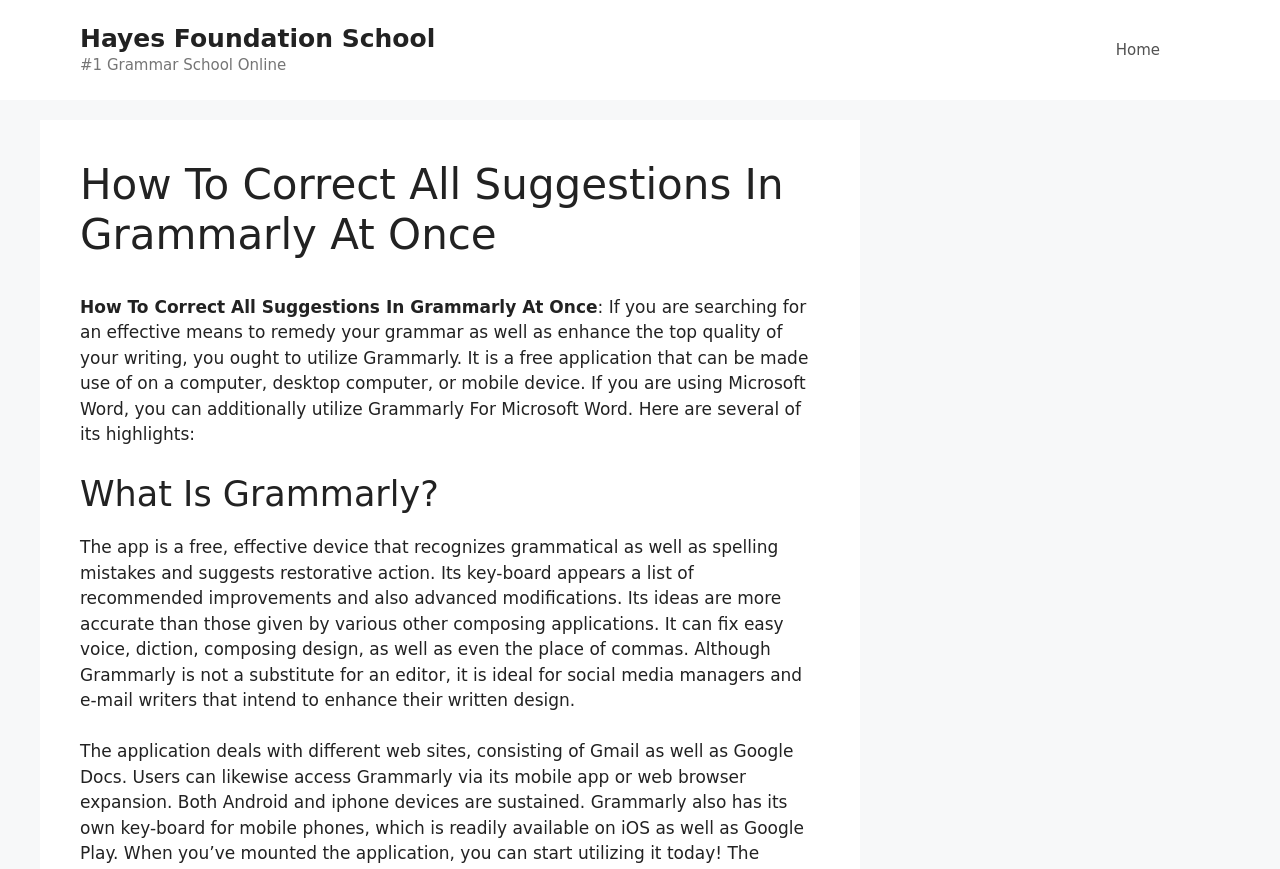Please determine the bounding box of the UI element that matches this description: Home. The coordinates should be given as (top-left x, top-left y, bottom-right x, bottom-right y), with all values between 0 and 1.

[0.856, 0.023, 0.922, 0.092]